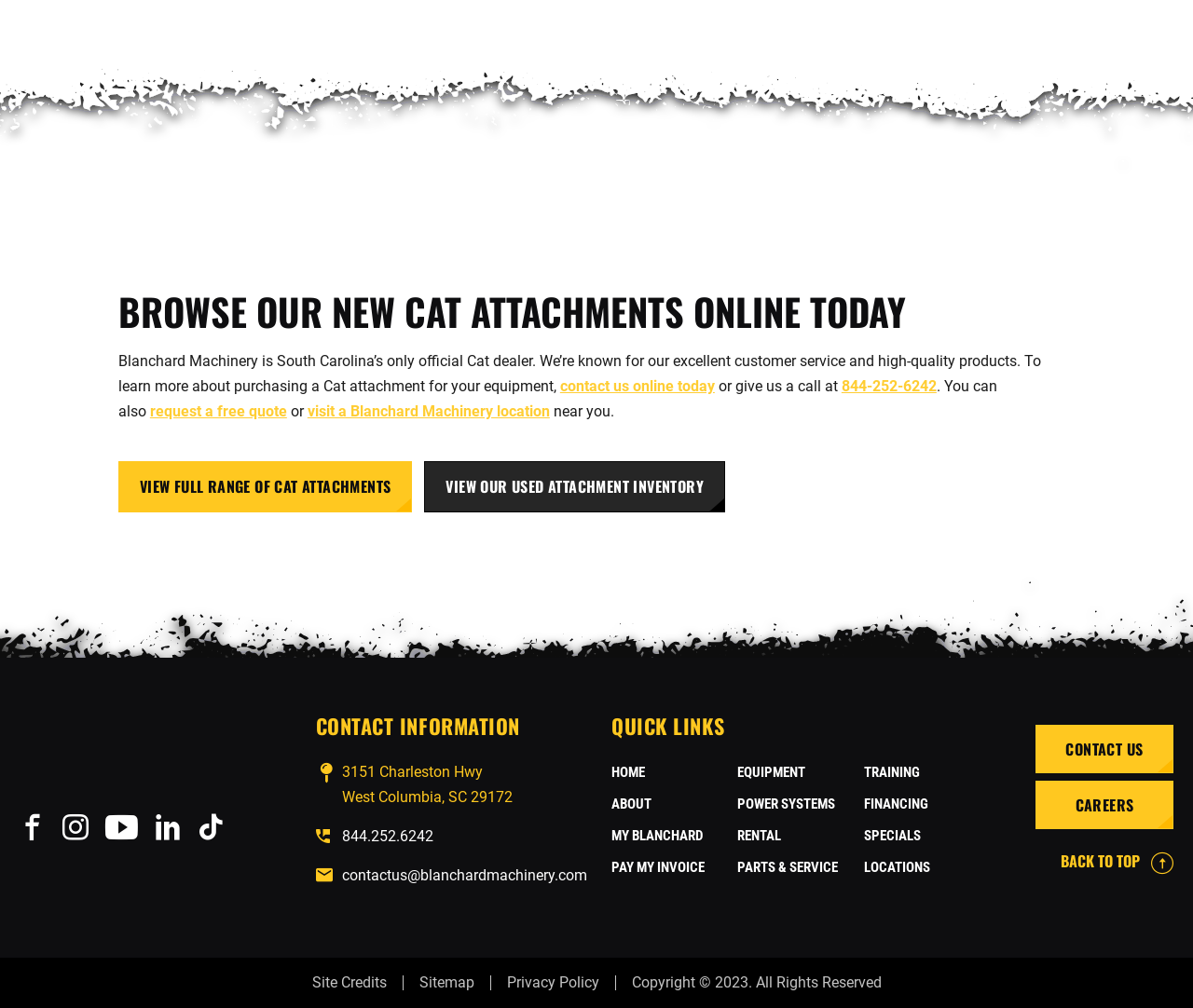What are the quick links on the webpage?
Please give a detailed answer to the question using the information shown in the image.

The webpage has a section called 'QUICK LINKS' which includes links to various pages such as HOME, ABOUT, MY BLANCHARD, PAY MY INVOICE, EQUIPMENT, POWER SYSTEMS, RENTAL, PARTS & SERVICE, TRAINING, FINANCING, SPECIALS, and LOCATIONS.